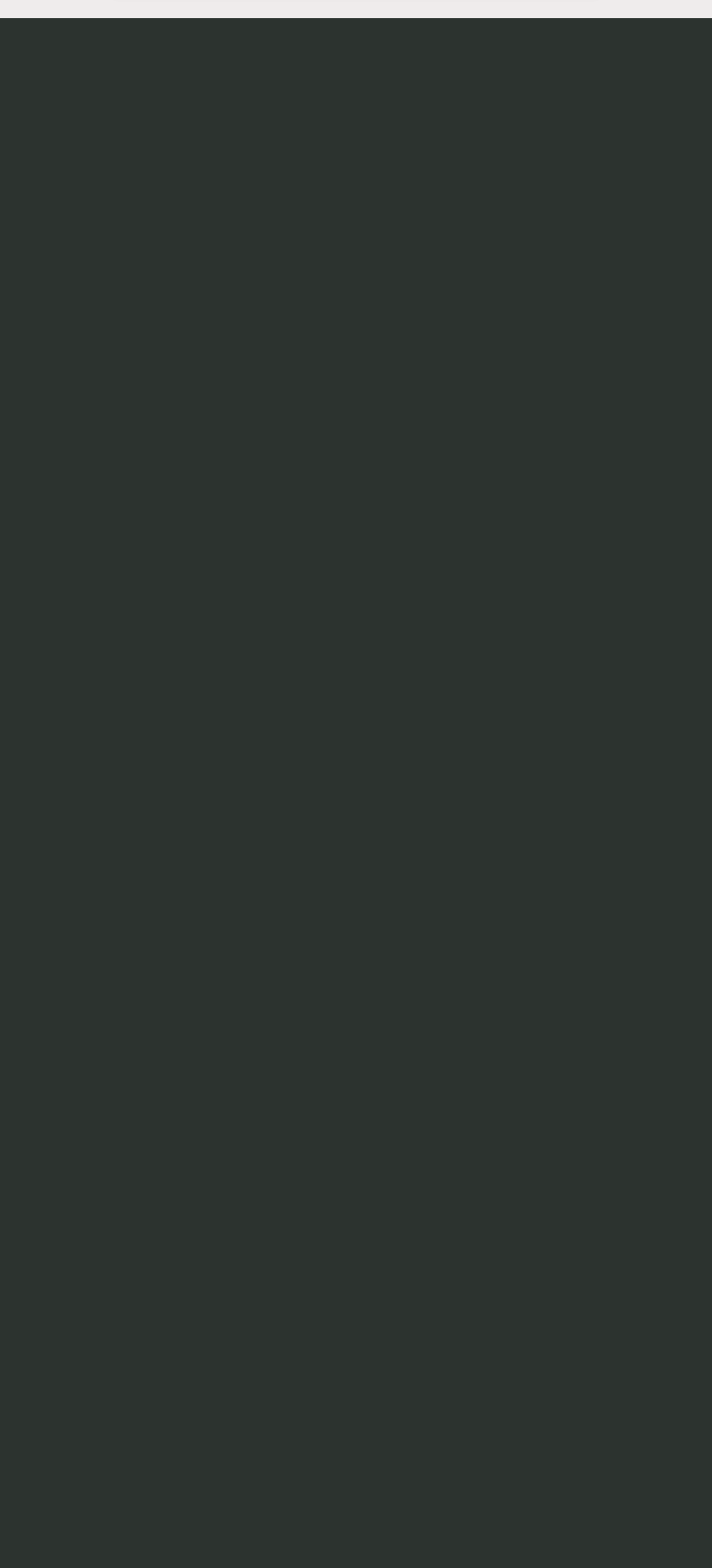Can you identify the bounding box coordinates of the clickable region needed to carry out this instruction: 'Watch the video'? The coordinates should be four float numbers within the range of 0 to 1, stated as [left, top, right, bottom].

None